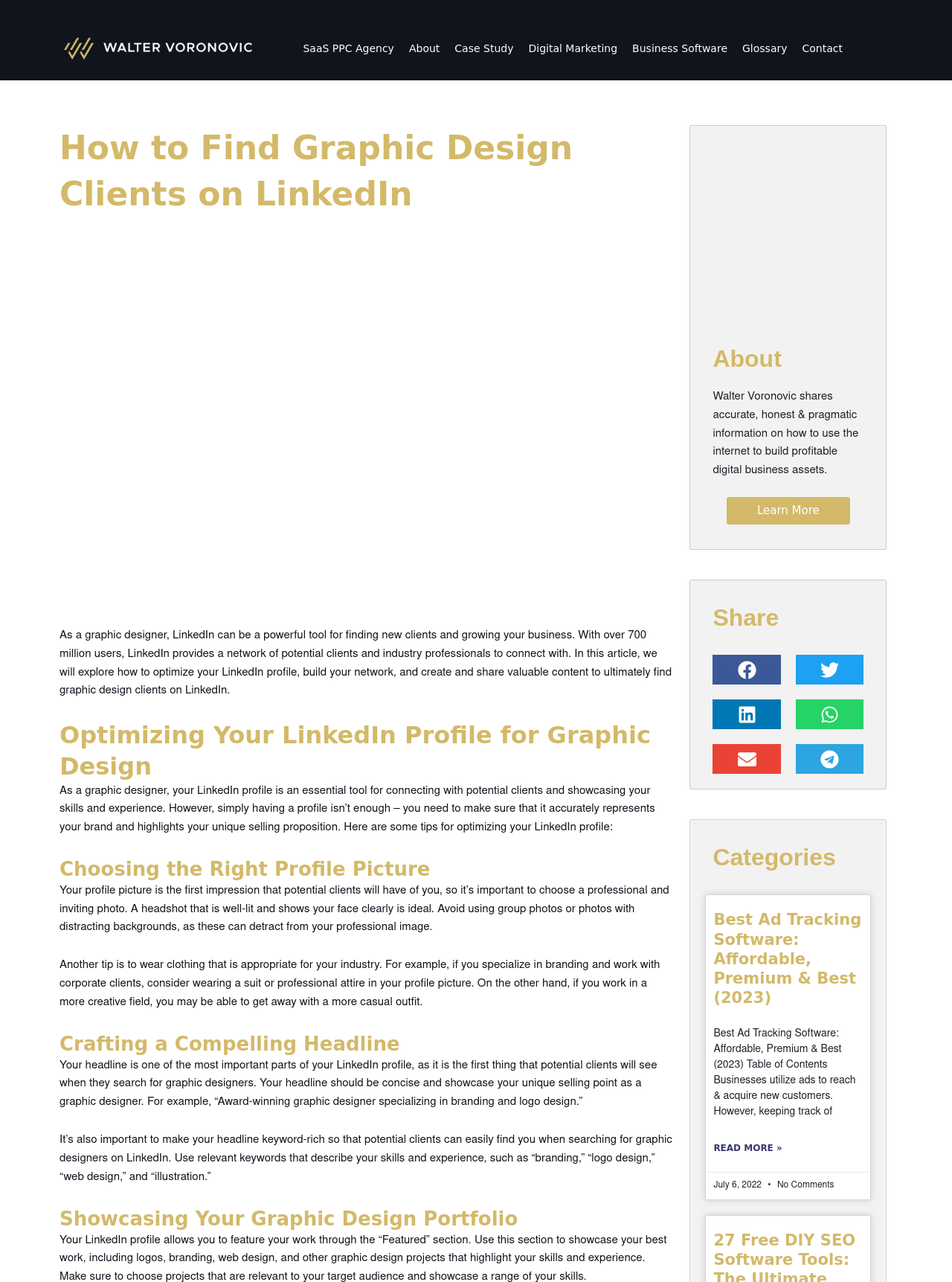What is the headline of the webpage?

How to Find Graphic Design Clients on LinkedIn